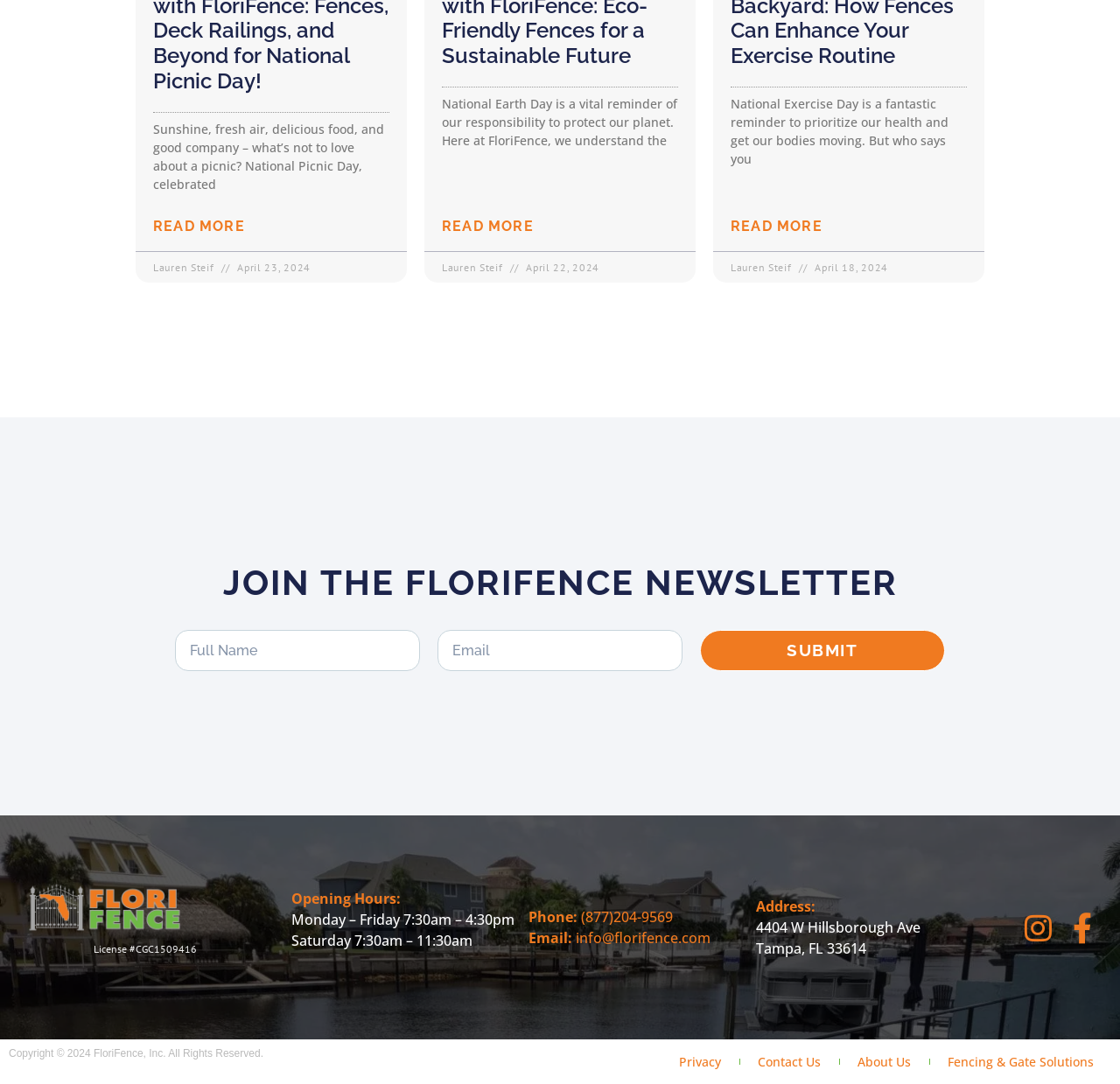What is the company name?
Look at the image and respond with a single word or a short phrase.

FloriFence